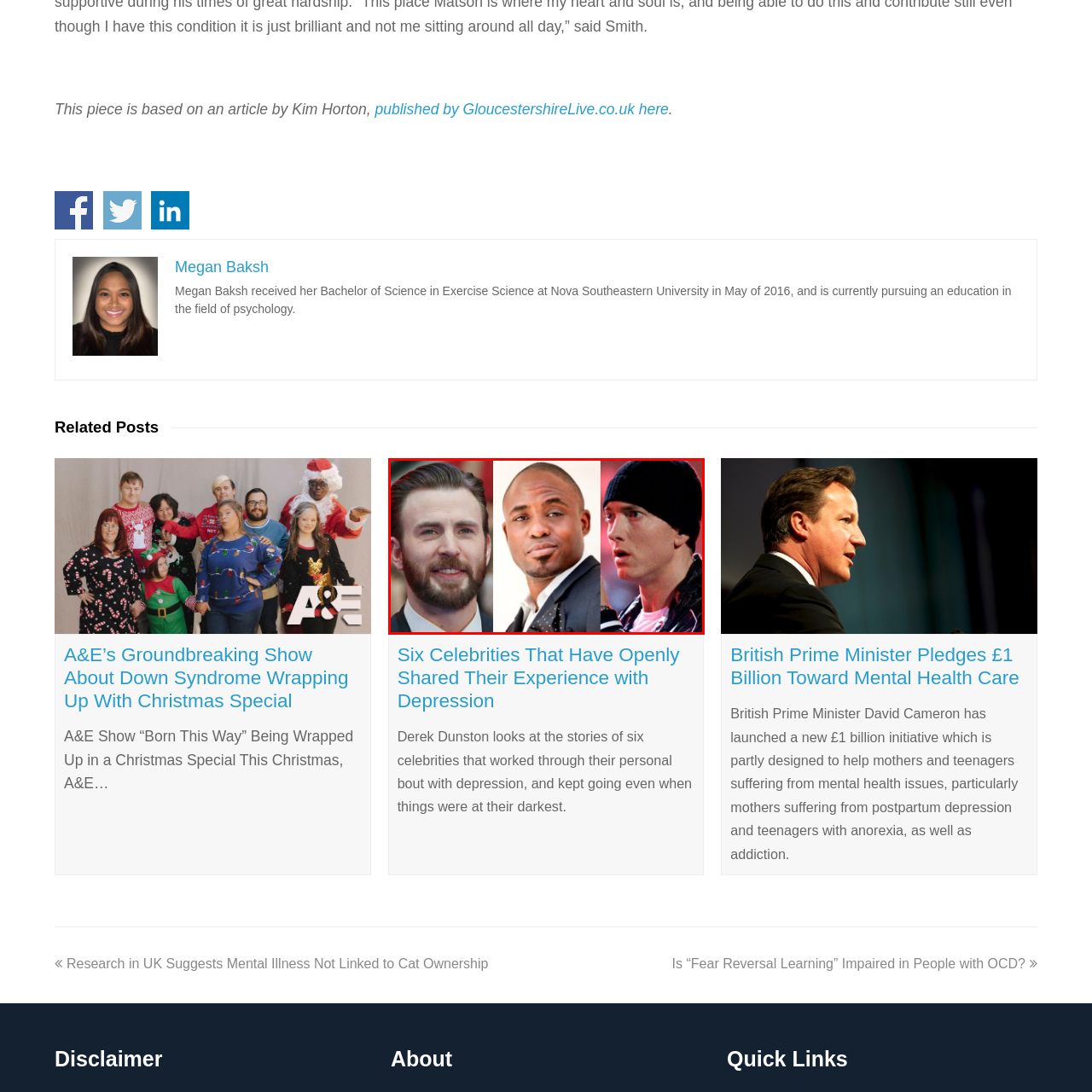Focus on the content inside the red-outlined area of the image and answer the ensuing question in detail, utilizing the information presented: What is the music icon on the right known for?

The caption describes the iconic figure from the music industry on the right as known for his rapid-fire lyrical style and impactful storytelling in his songs.